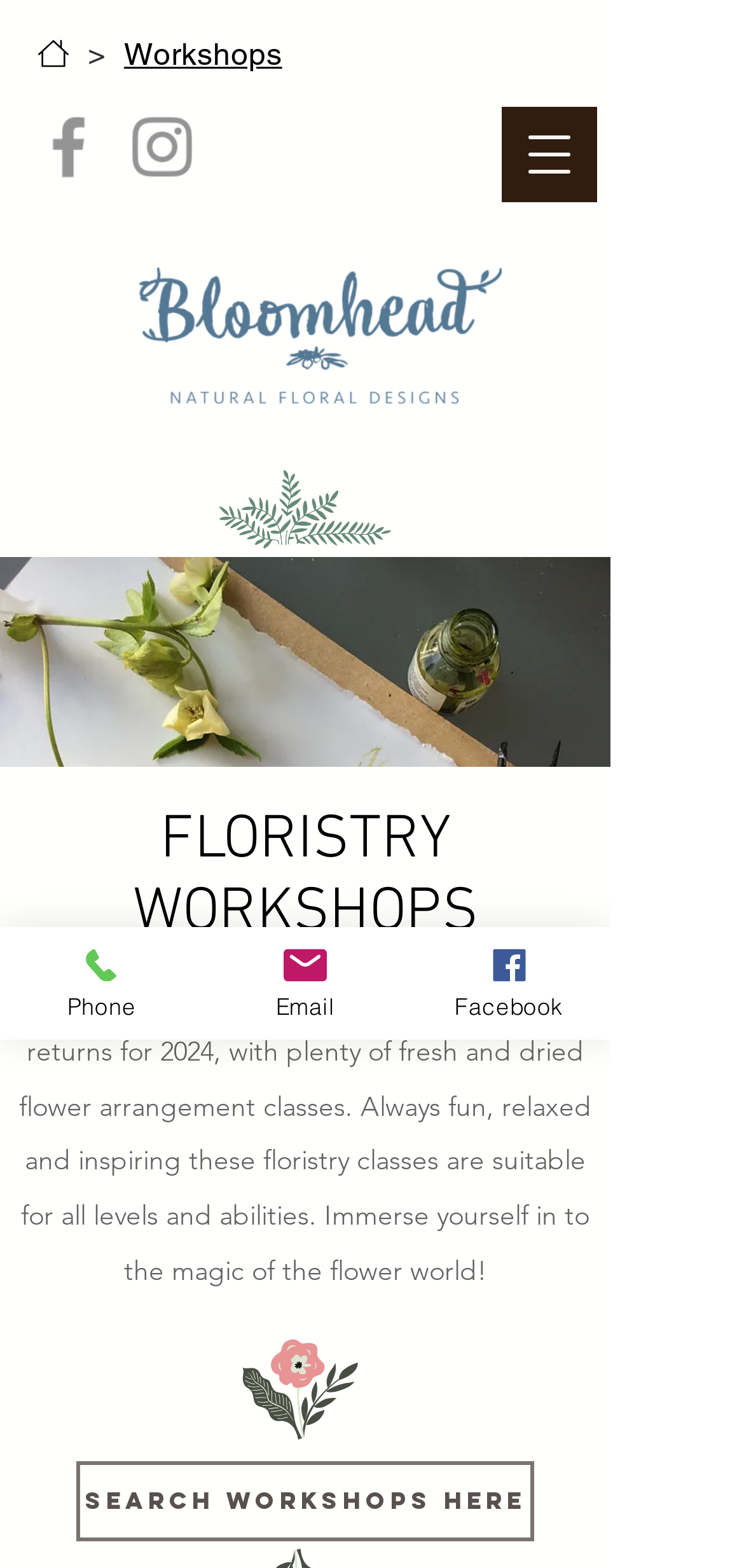Generate a comprehensive caption for the webpage you are viewing.

The webpage appears to be a floristry workshop website, with a focus on promoting their workshops and classes. At the top left corner, there is a navigation menu button labeled "Open navigation menu". Next to it, the Bloomhead logo is displayed, which is also a clickable link. 

Below the logo, there is a breadcrumbs navigation section, which includes a link to the homepage and a dropdown menu for workshops. The social media bar is located on the top right, featuring links to Facebook and Instagram, each accompanied by their respective icons.

The main content of the page is divided into two sections. On the left side, there is a large image that takes up most of the vertical space, showcasing a floristry arrangement. On the right side, there is a heading "FLORISTRY WORKSHOPS" followed by a paragraph of text that describes the workshops, emphasizing their relaxed and inspiring nature, and suitability for all levels and abilities.

Below the text, there is a call-to-action link "Search Workshops Here" that encourages users to explore the available workshops. At the bottom of the page, there are three links to contact the website owner, including phone, email, and Facebook, each accompanied by a small icon.

Overall, the webpage has a clean and organized layout, with a clear focus on promoting the floristry workshops and providing easy access to relevant information.